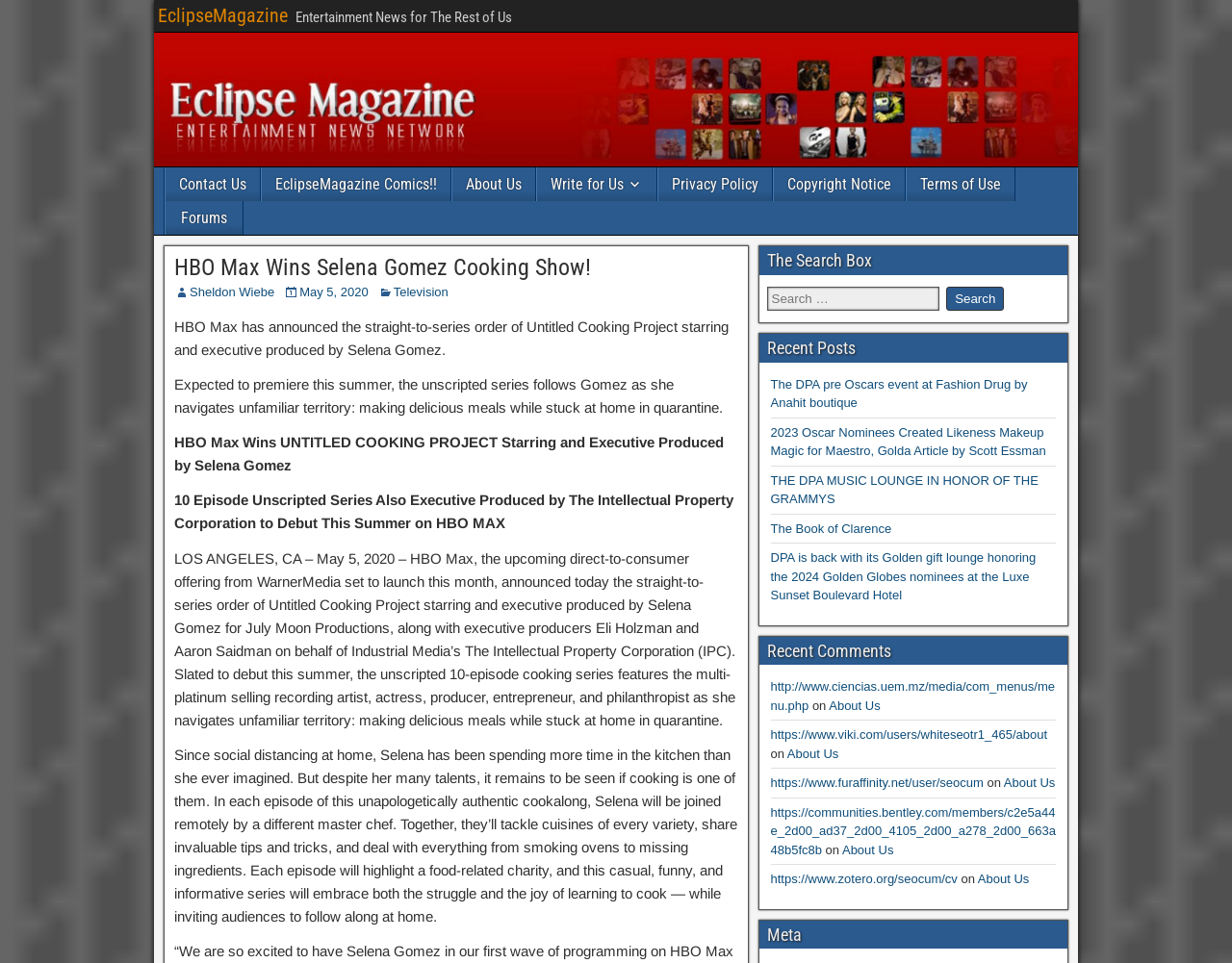Please determine the bounding box coordinates for the element with the description: "May 5, 2020".

[0.243, 0.296, 0.299, 0.311]